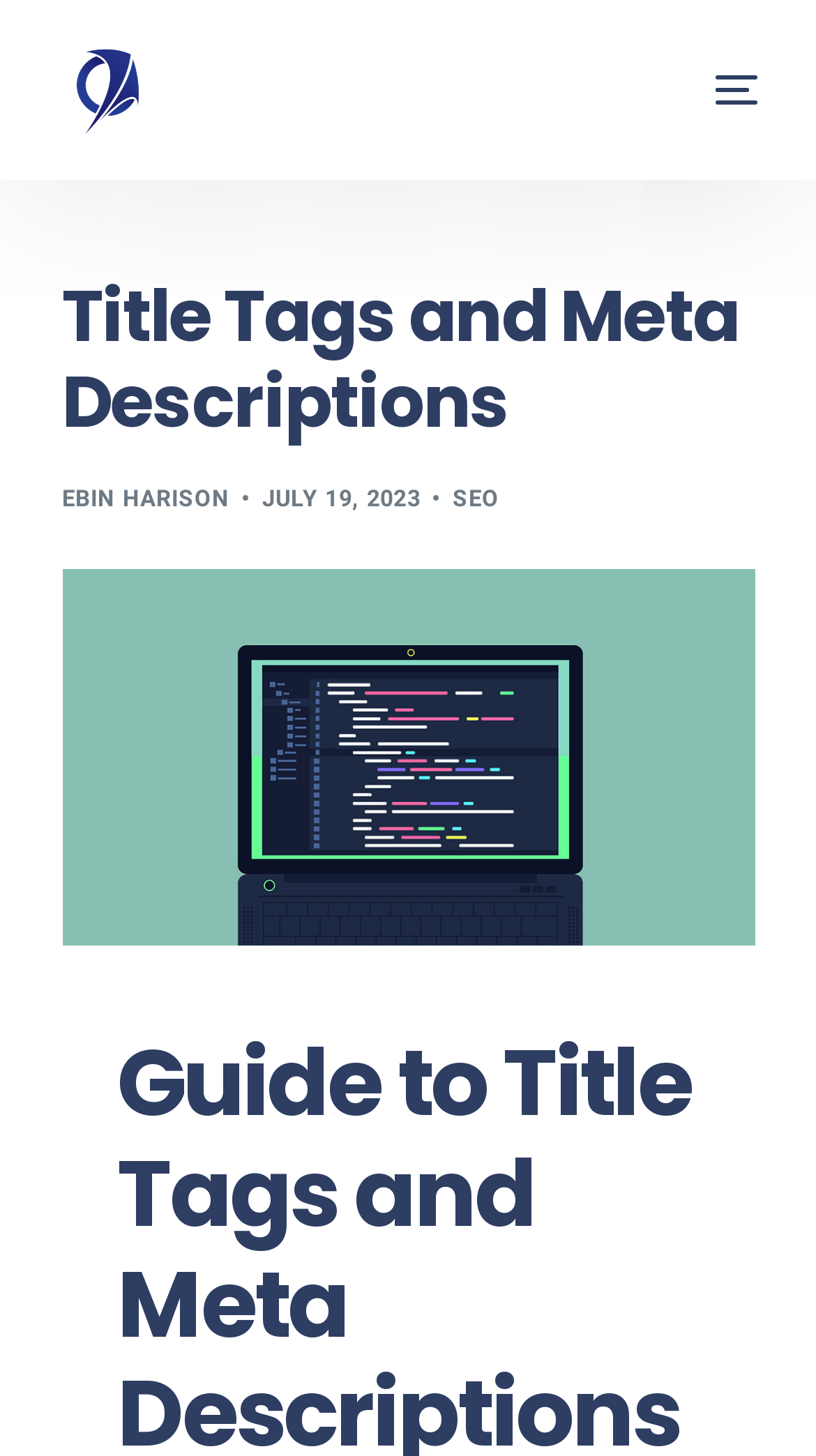Please specify the bounding box coordinates of the area that should be clicked to accomplish the following instruction: "click the Home link". The coordinates should consist of four float numbers between 0 and 1, i.e., [left, top, right, bottom].

[0.05, 0.201, 0.95, 0.272]